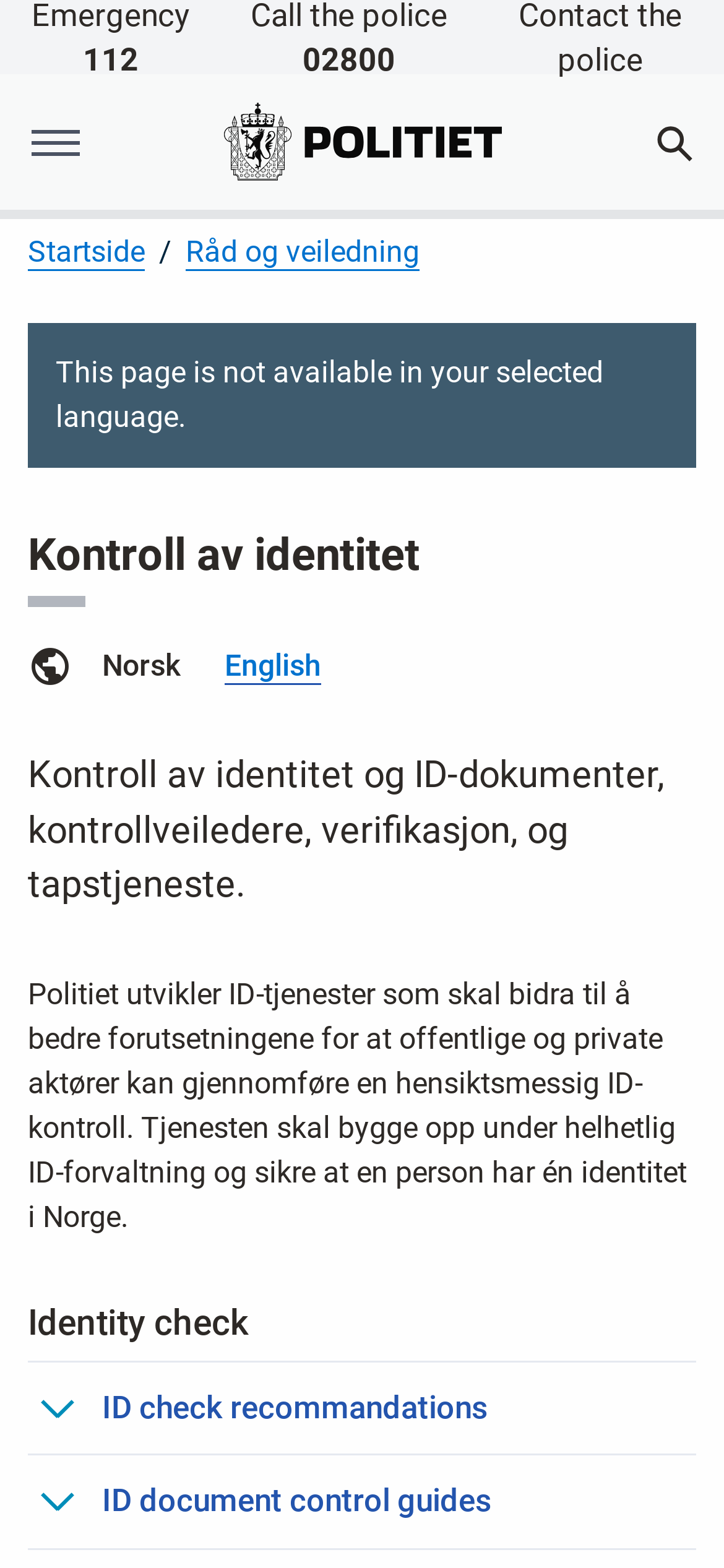Generate the main heading text from the webpage.

Kontroll av identitet